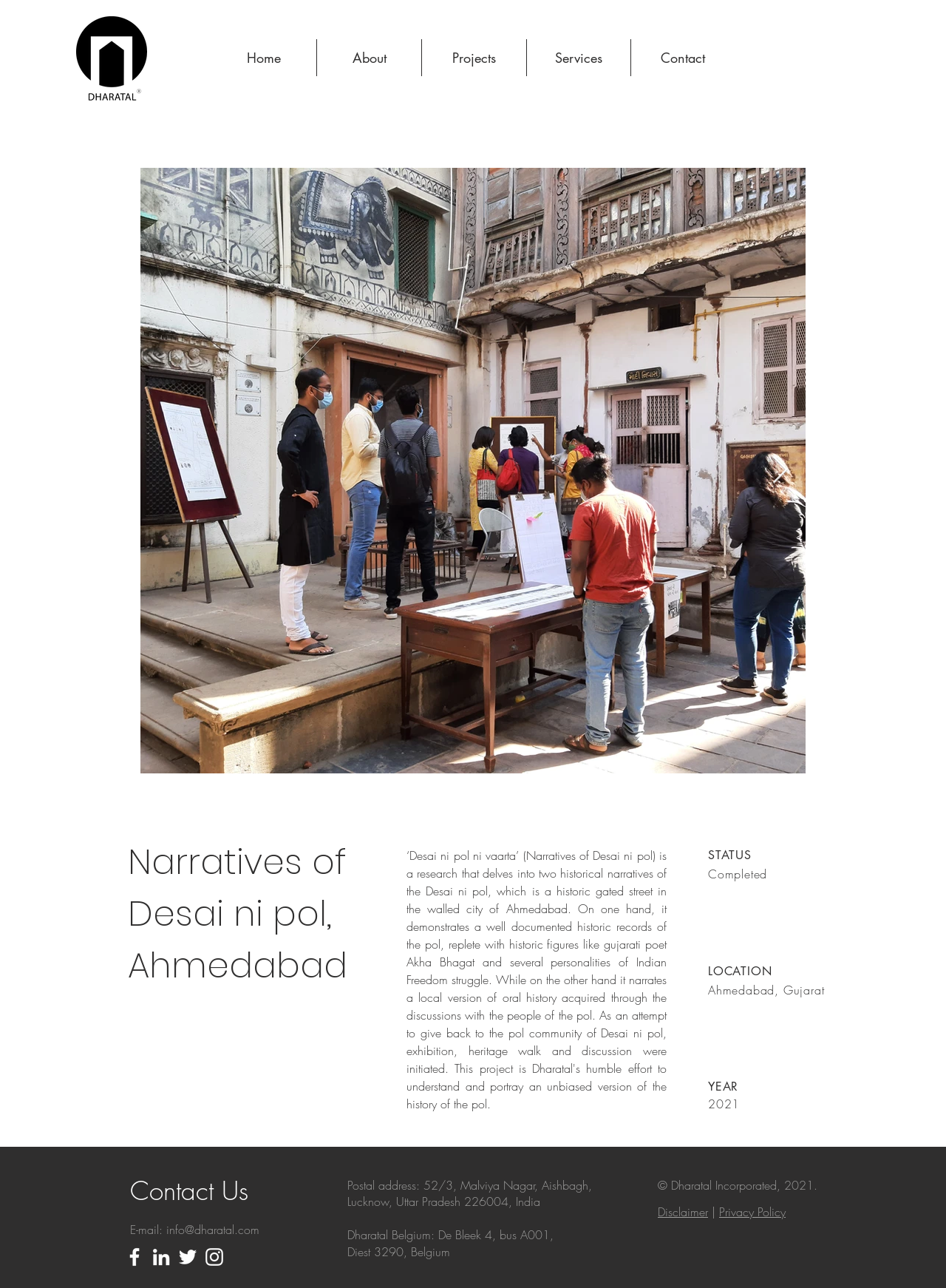Determine the main heading text of the webpage.

Narratives of Desai ni pol,
Ahmedabad